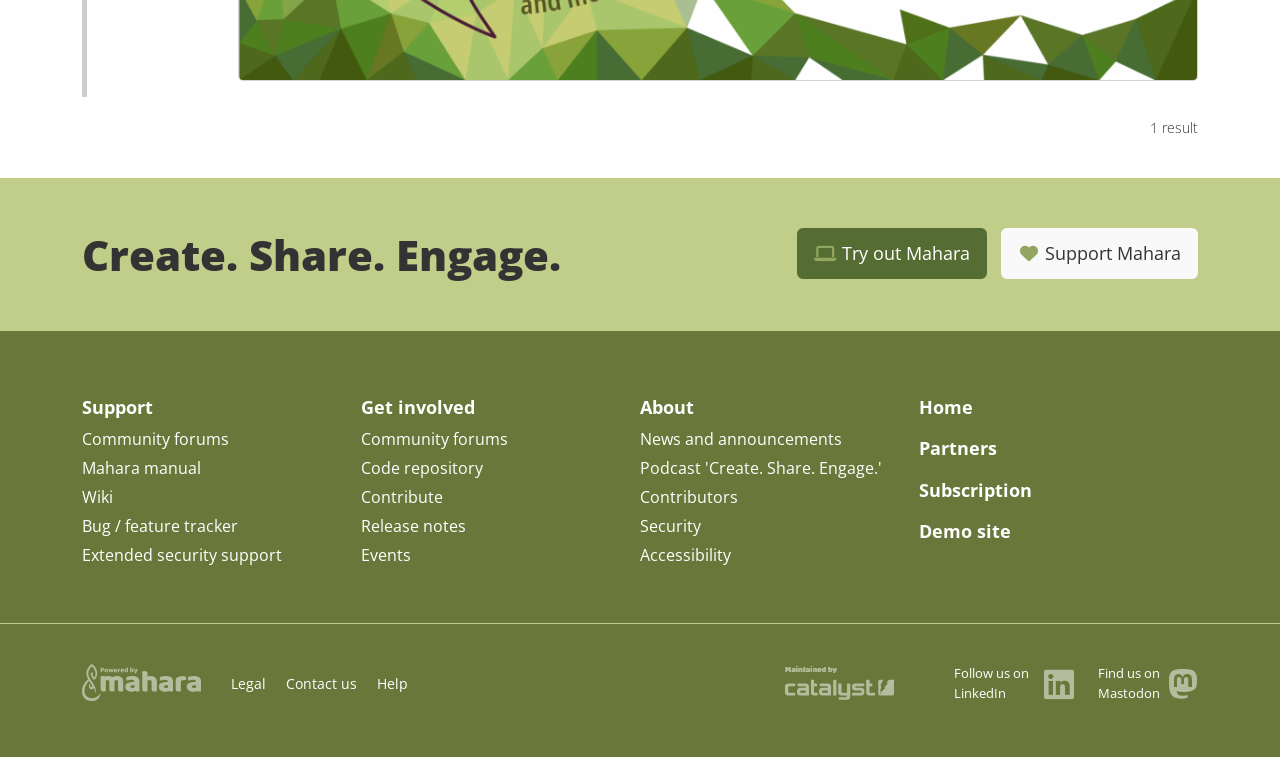Identify the bounding box coordinates necessary to click and complete the given instruction: "Get support".

[0.782, 0.301, 0.936, 0.369]